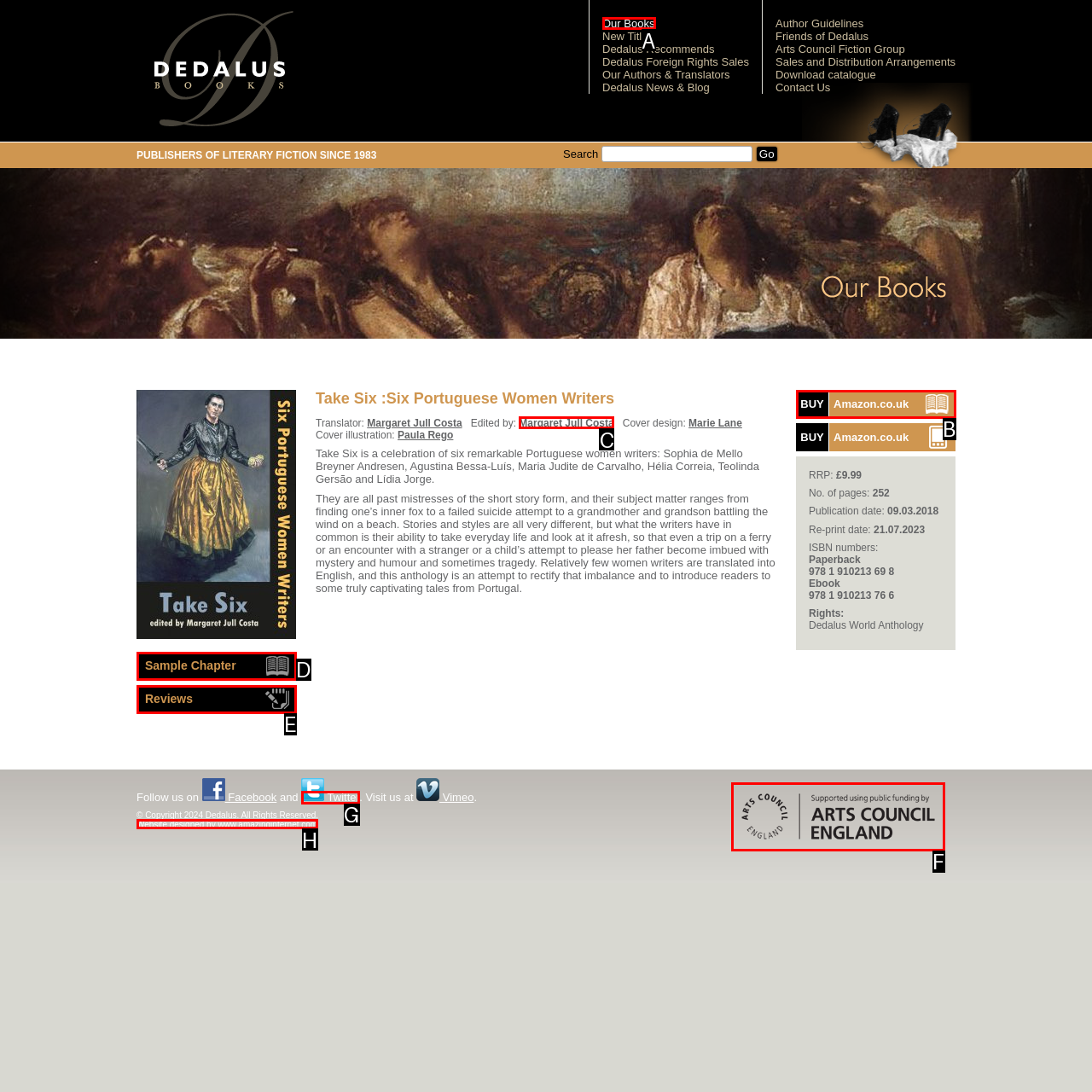Select the appropriate letter to fulfill the given instruction: Go to the 'Our Books' page
Provide the letter of the correct option directly.

A